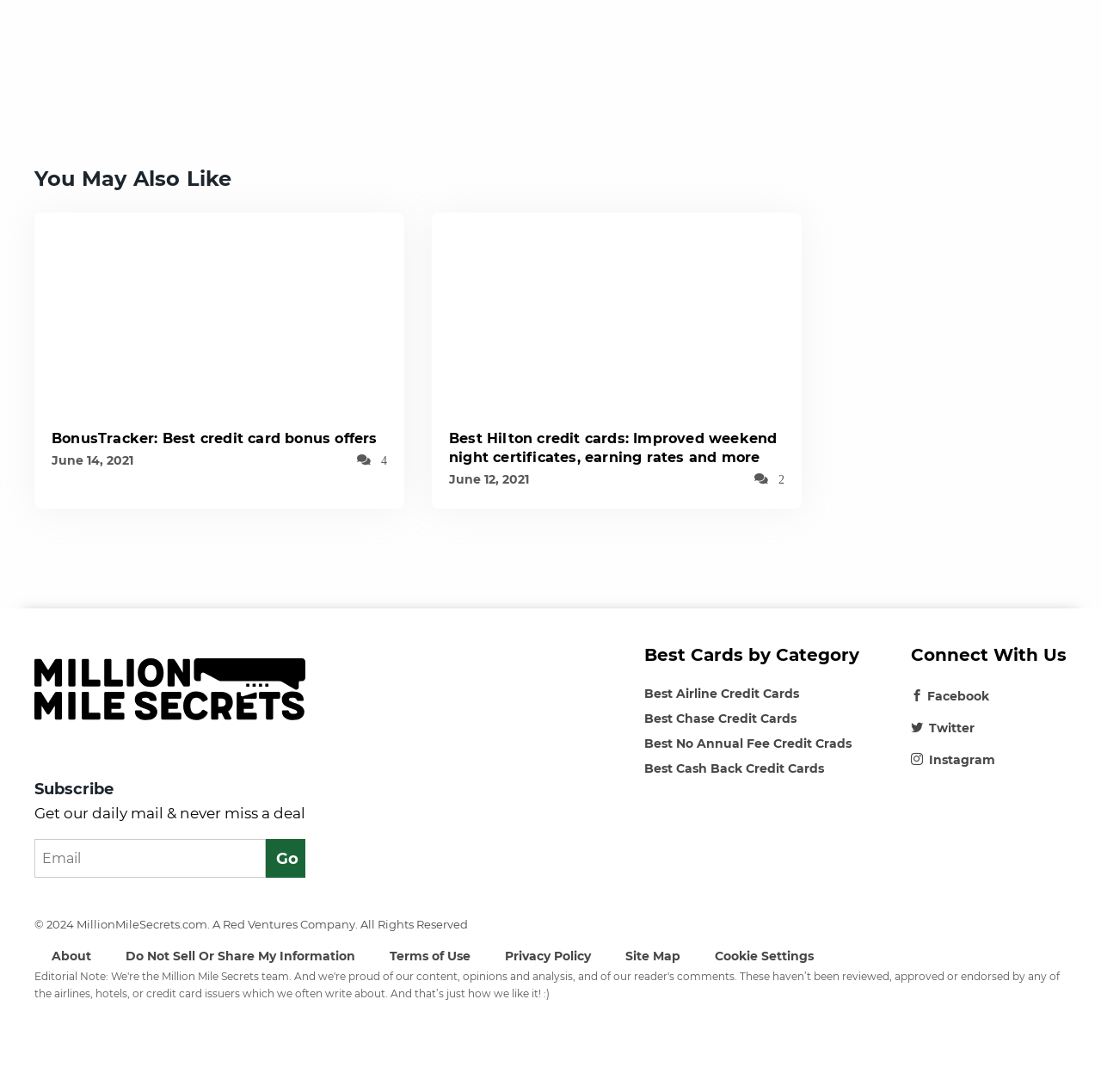What is the purpose of the textbox?
Answer the question with a detailed explanation, including all necessary information.

I found the purpose of the textbox by looking at its location and the surrounding elements. The textbox is located near the 'Subscribe' link and the 'Get our daily mail & never miss a deal' text, which suggests that it is used to enter an email address to subscribe to a newsletter or mailing list.